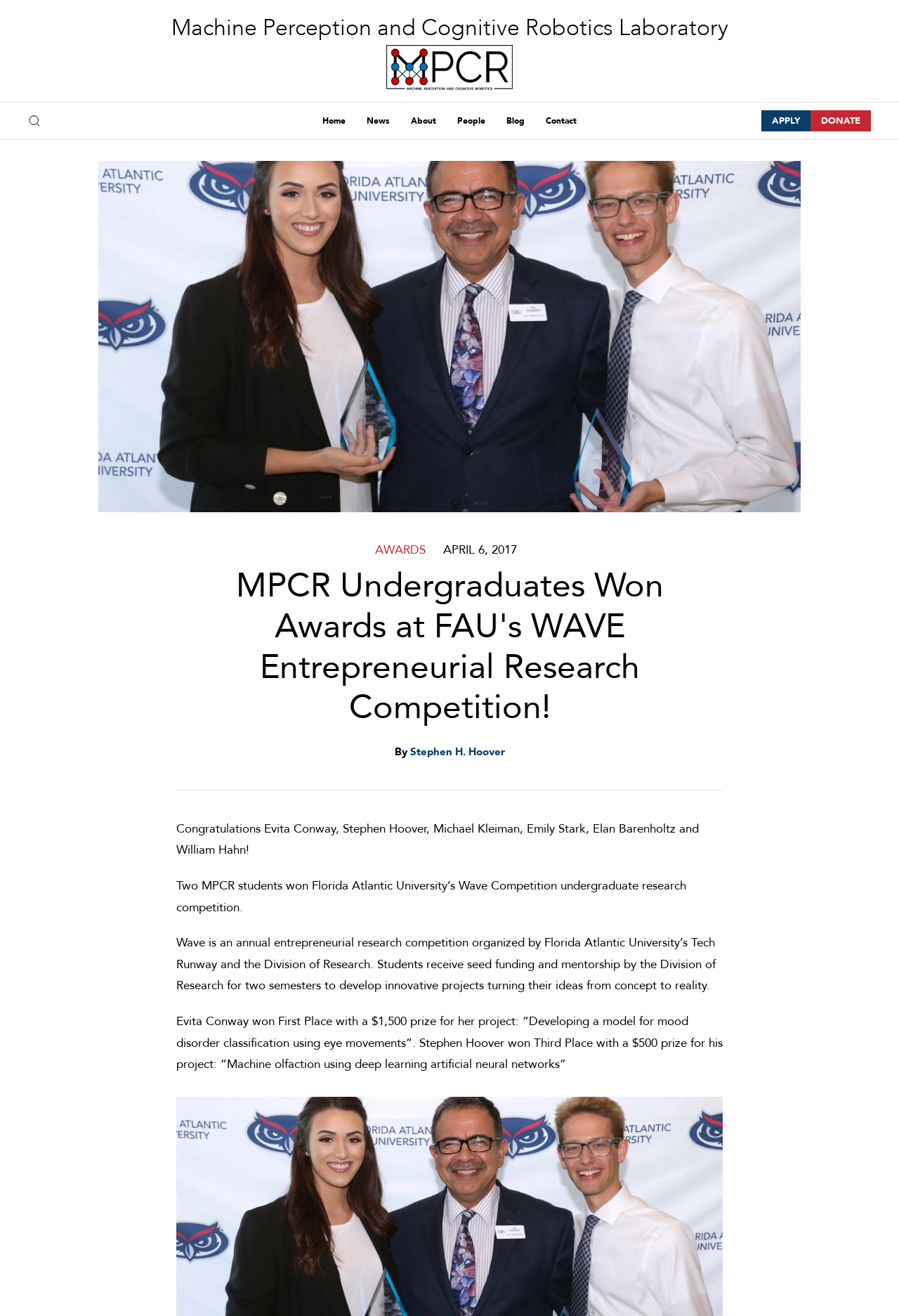Determine the bounding box coordinates of the clickable element to achieve the following action: 'Click the 'AWARDS' link'. Provide the coordinates as four float values between 0 and 1, formatted as [left, top, right, bottom].

[0.417, 0.412, 0.473, 0.424]